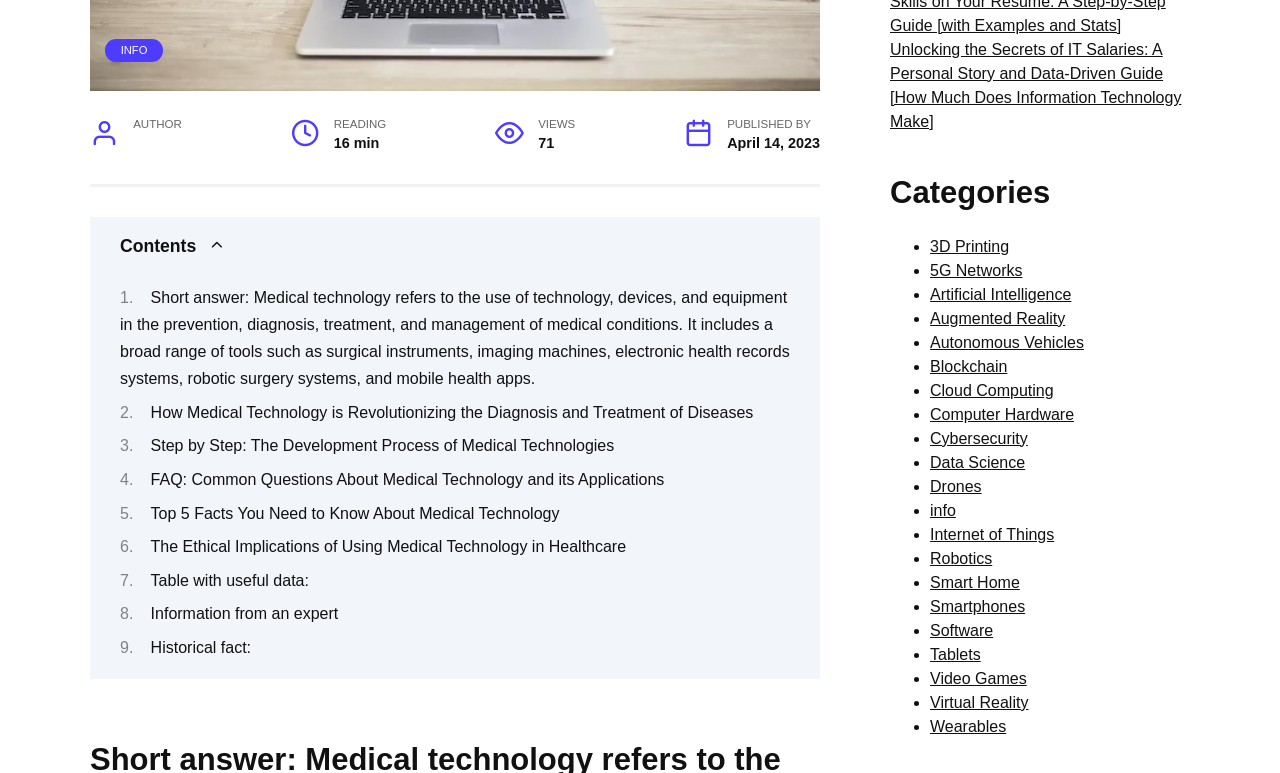Using the format (top-left x, top-left y, bottom-right x, bottom-right y), and given the element description, identify the bounding box coordinates within the screenshot: Autonomous Vehicles

[0.727, 0.432, 0.847, 0.454]